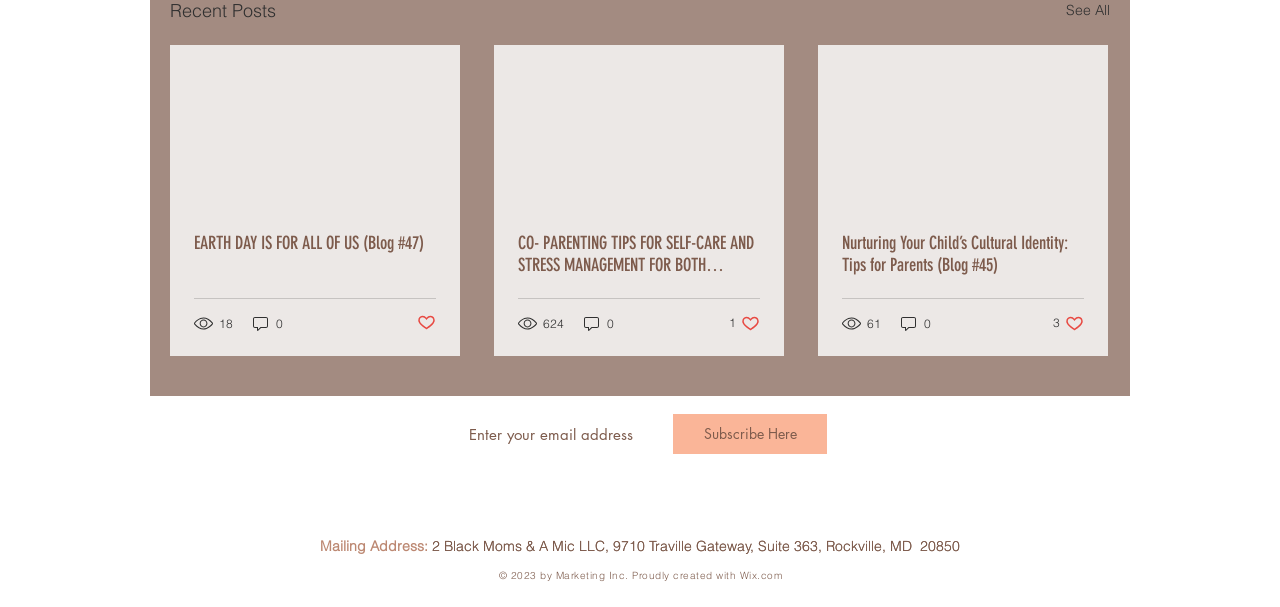Can you find the bounding box coordinates for the element that needs to be clicked to execute this instruction: "Subscribe to the newsletter"? The coordinates should be given as four float numbers between 0 and 1, i.e., [left, top, right, bottom].

[0.334, 0.682, 0.646, 0.748]